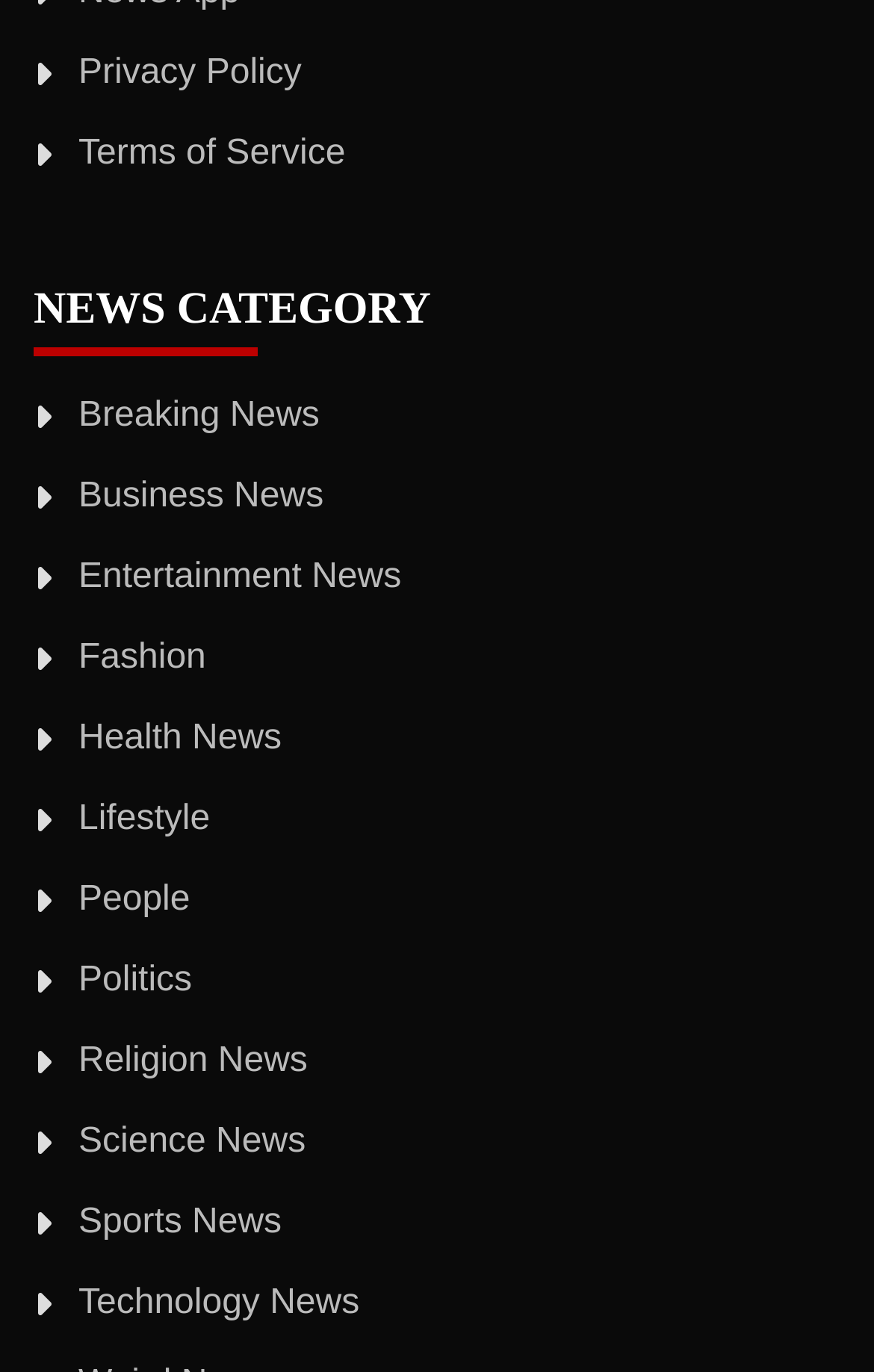Locate the bounding box of the UI element defined by this description: "Fashion". The coordinates should be given as four float numbers between 0 and 1, formatted as [left, top, right, bottom].

[0.09, 0.465, 0.236, 0.493]